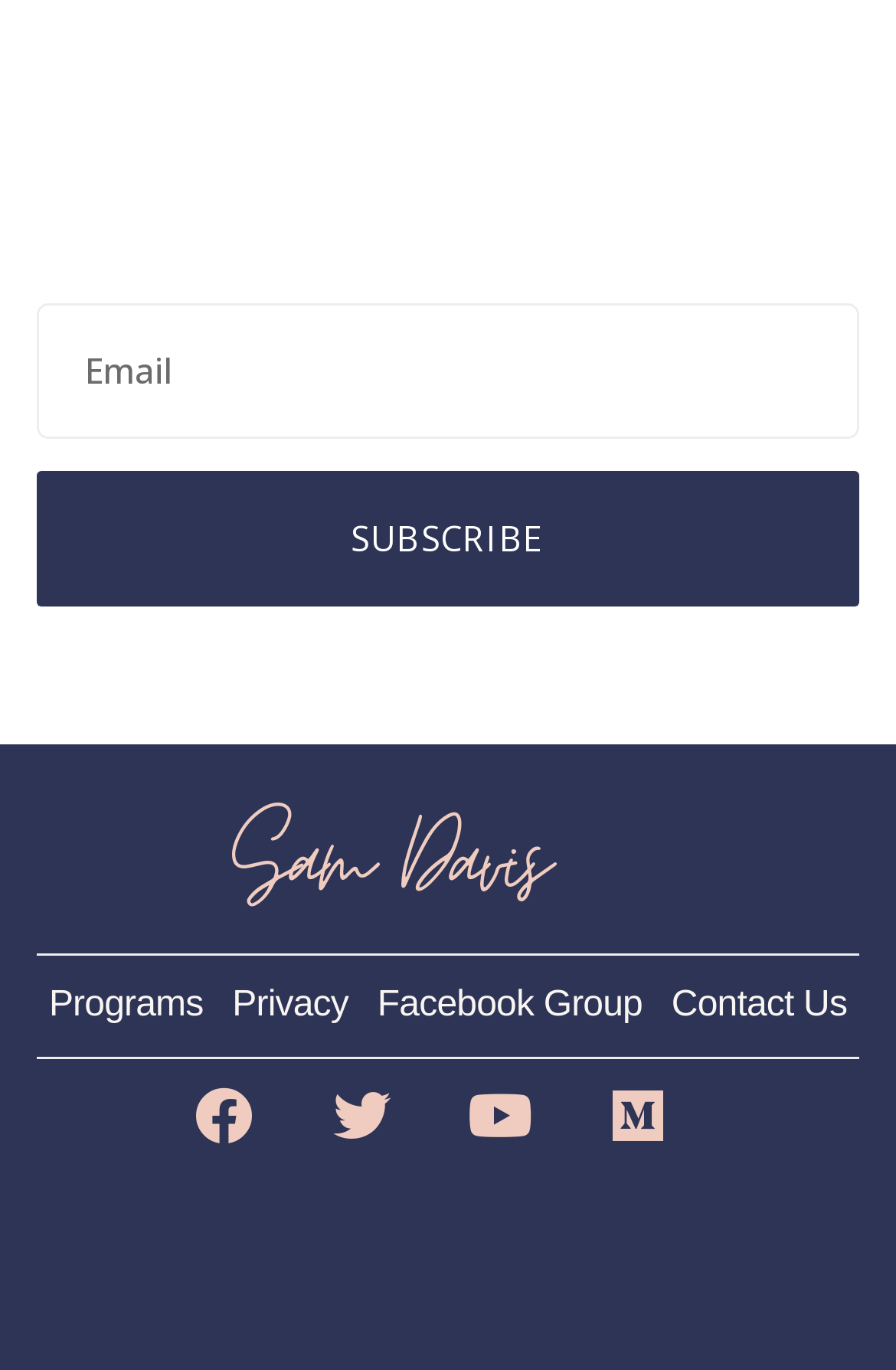Refer to the image and answer the question with as much detail as possible: What is the relative position of the 'Programs' link?

The 'Programs' link has a y1 coordinate of 0.697, which is smaller than the y1 coordinates of the other links, indicating that it is located at the top-left among the links at the bottom of the webpage.